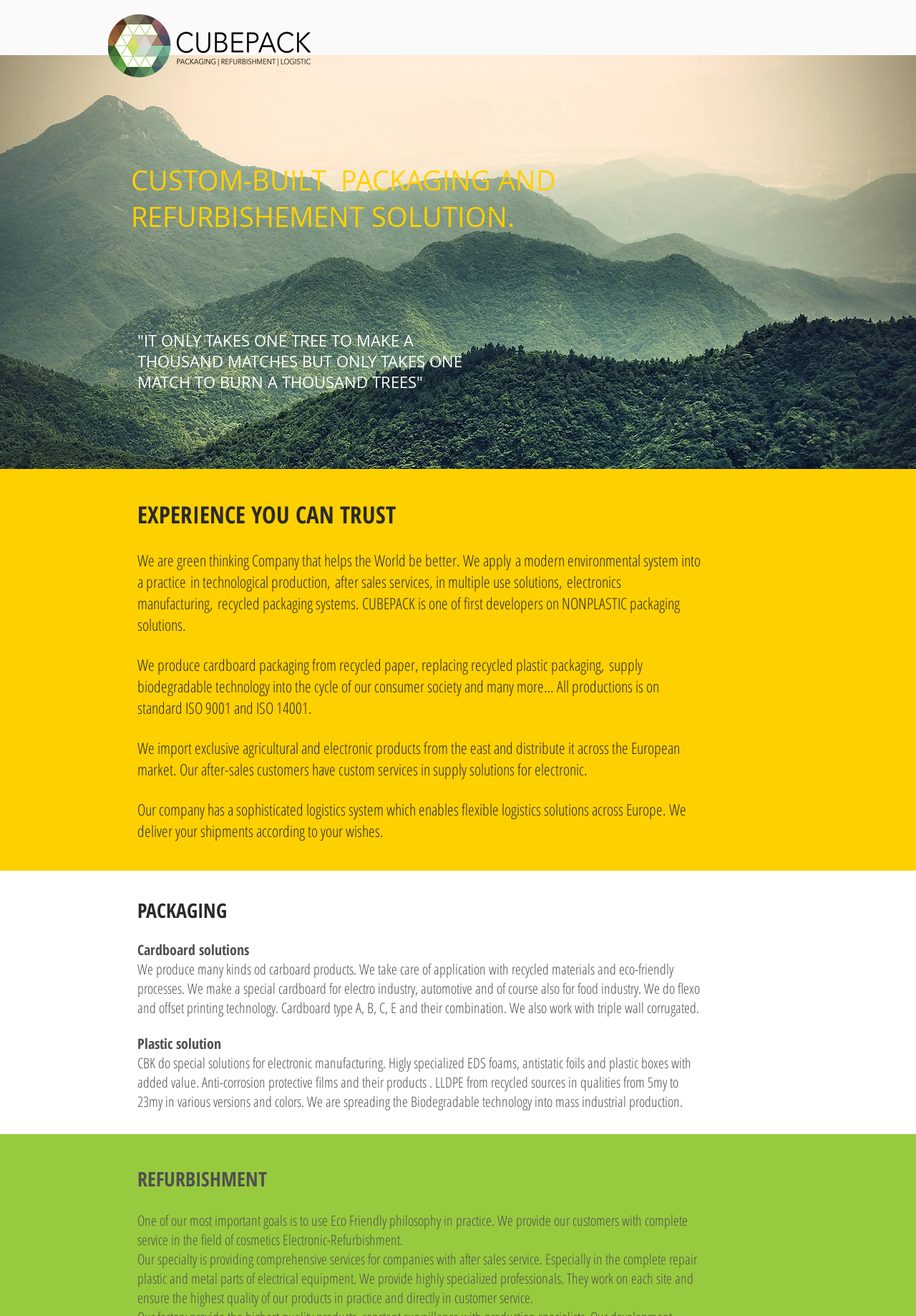What type of products does the company import?
Refer to the image and give a detailed answer to the question.

The webpage mentions that the company imports 'exclusive agricultural and electronic products from the east and distribute it across the European market.' This indicates that the company imports a range of products, including agricultural and electronic products, from the eastern region and distributes them in Europe.